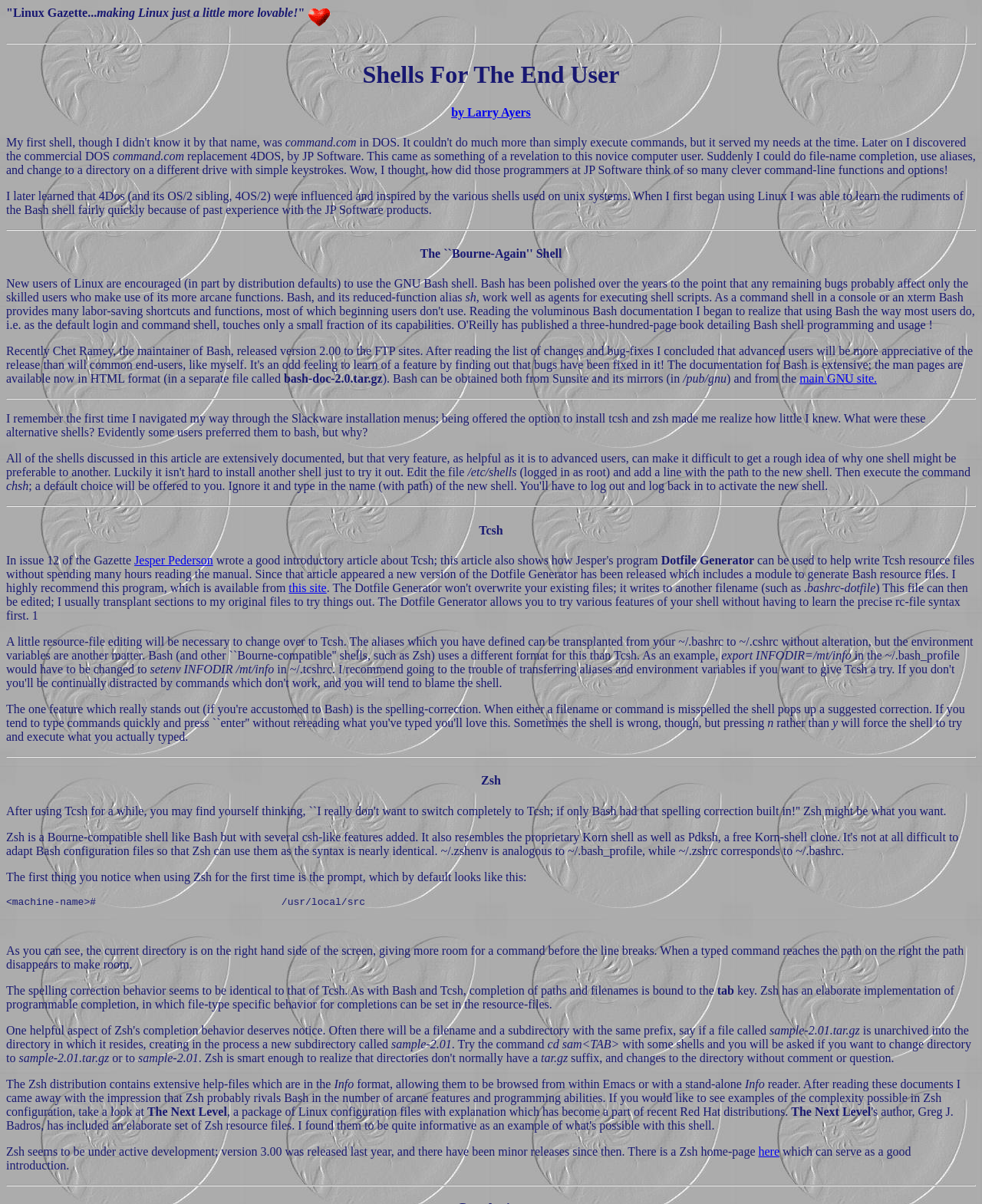What is the name of the shell mentioned in the first paragraph?
Provide a concise answer using a single word or phrase based on the image.

4DOS